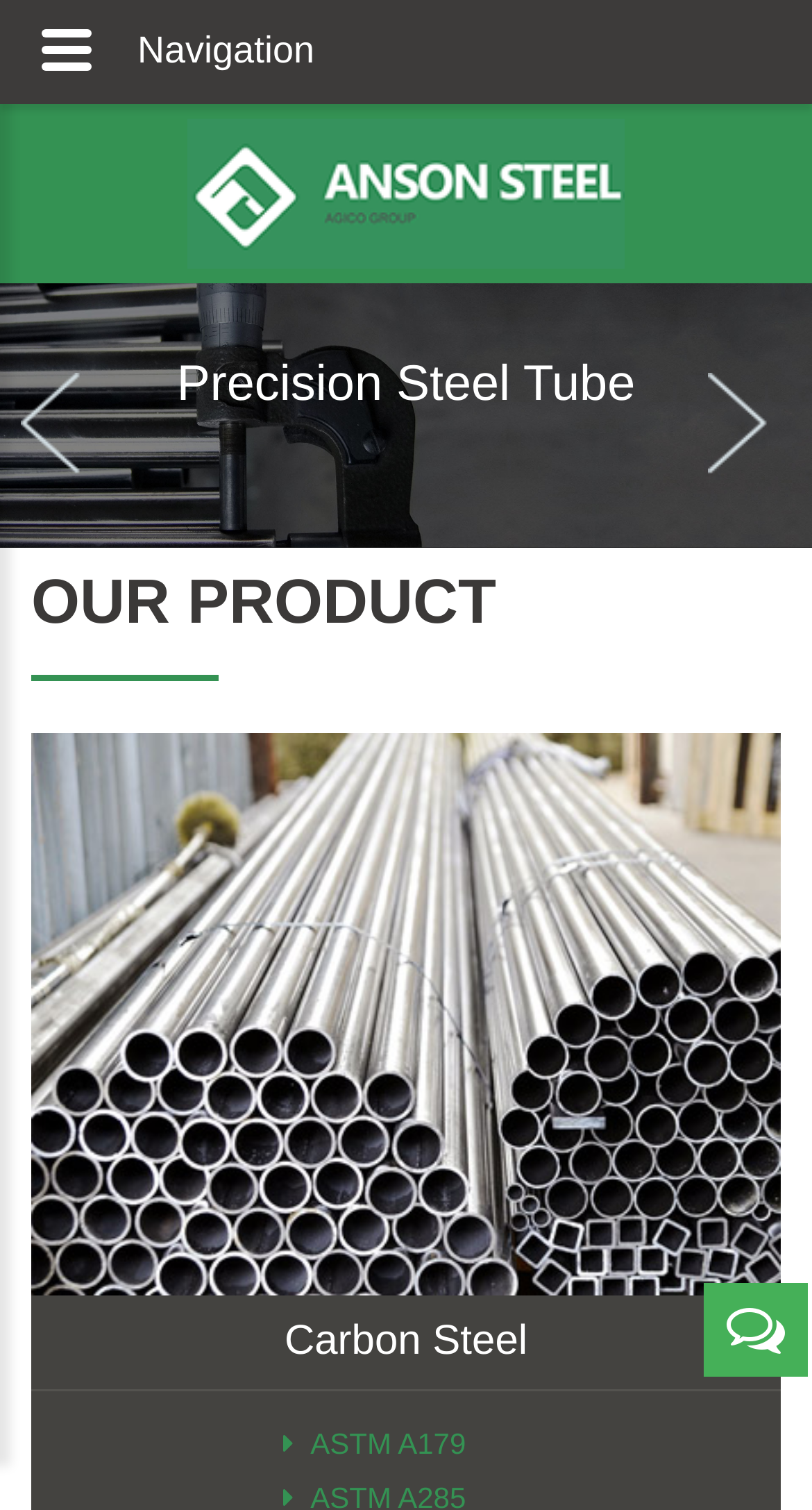What is the purpose of the 'Previous' and 'Next' links?
Give a detailed and exhaustive answer to the question.

The 'Previous' and 'Next' links are located at coordinates [0.026, 0.247, 0.128, 0.314] and [0.872, 0.247, 0.974, 0.314] respectively, and are likely used for navigation purposes, as indicated by the nearby StaticText element 'Navigation' at coordinates [0.169, 0.019, 0.387, 0.047].